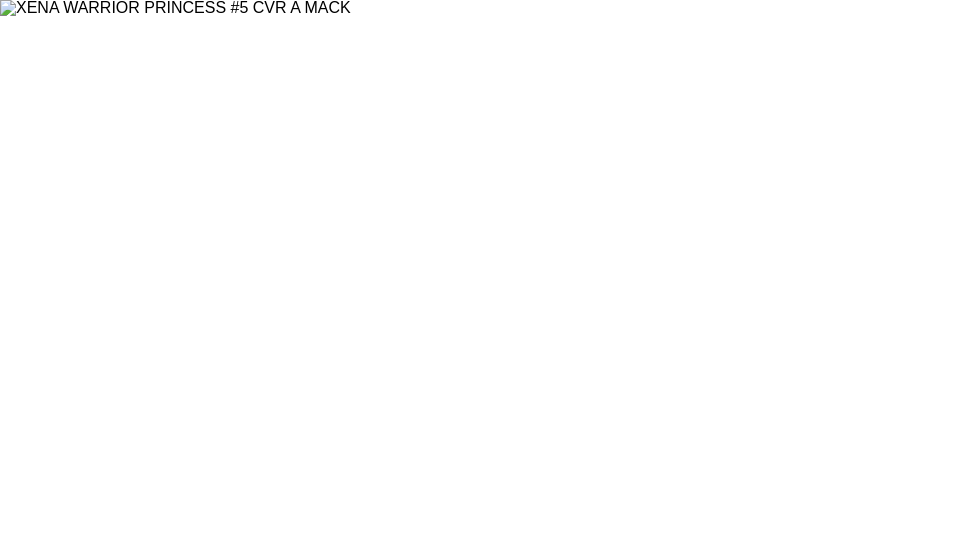Carefully examine the image and provide an in-depth answer to the question: What is the title of the comic book?

The title of the comic book can be found at the top of the image, as mentioned in the caption. It is prominently displayed as 'XENA WARRIOR PRINCESS #5 CVR A MACK', which indicates the title of the comic book is 'XENA WARRIOR PRINCESS #5'.